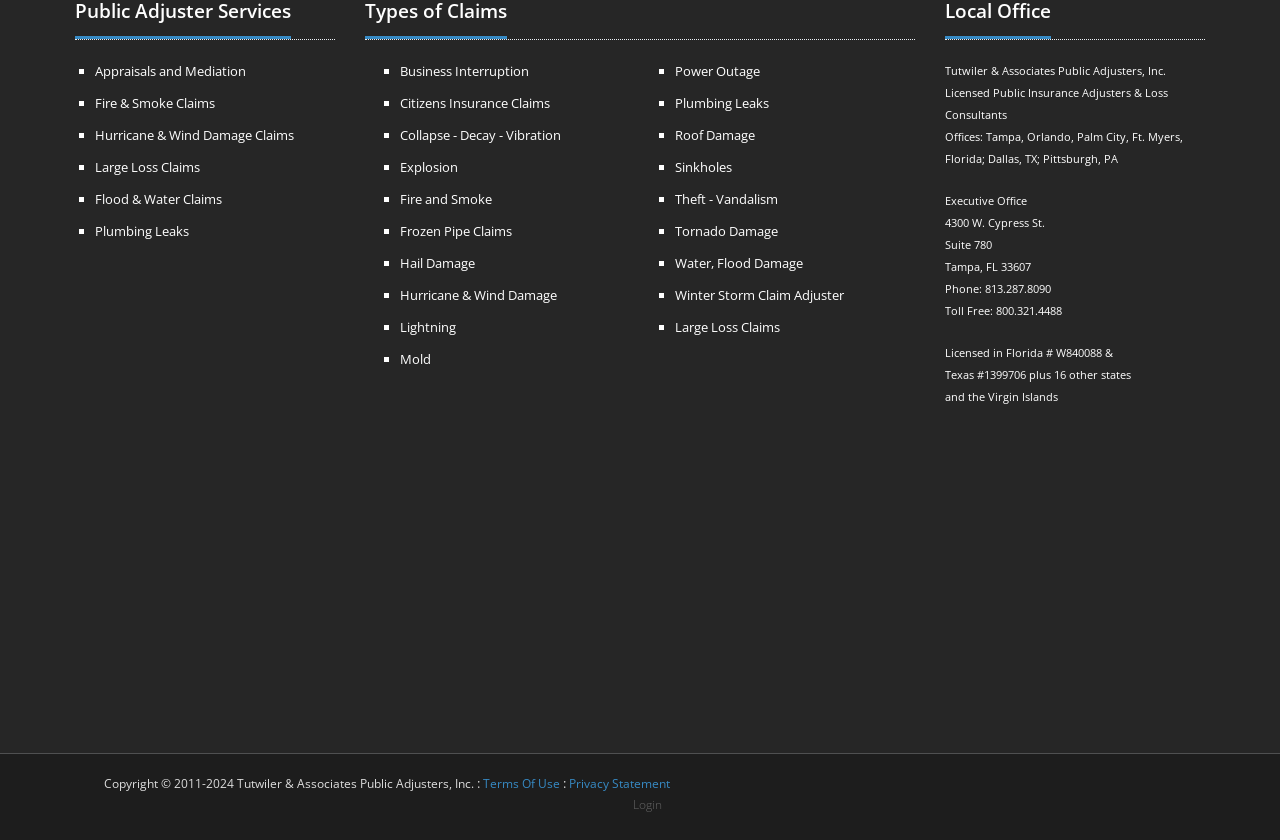Locate the bounding box coordinates of the element I should click to achieve the following instruction: "Click on Login".

[0.488, 0.946, 0.523, 0.996]